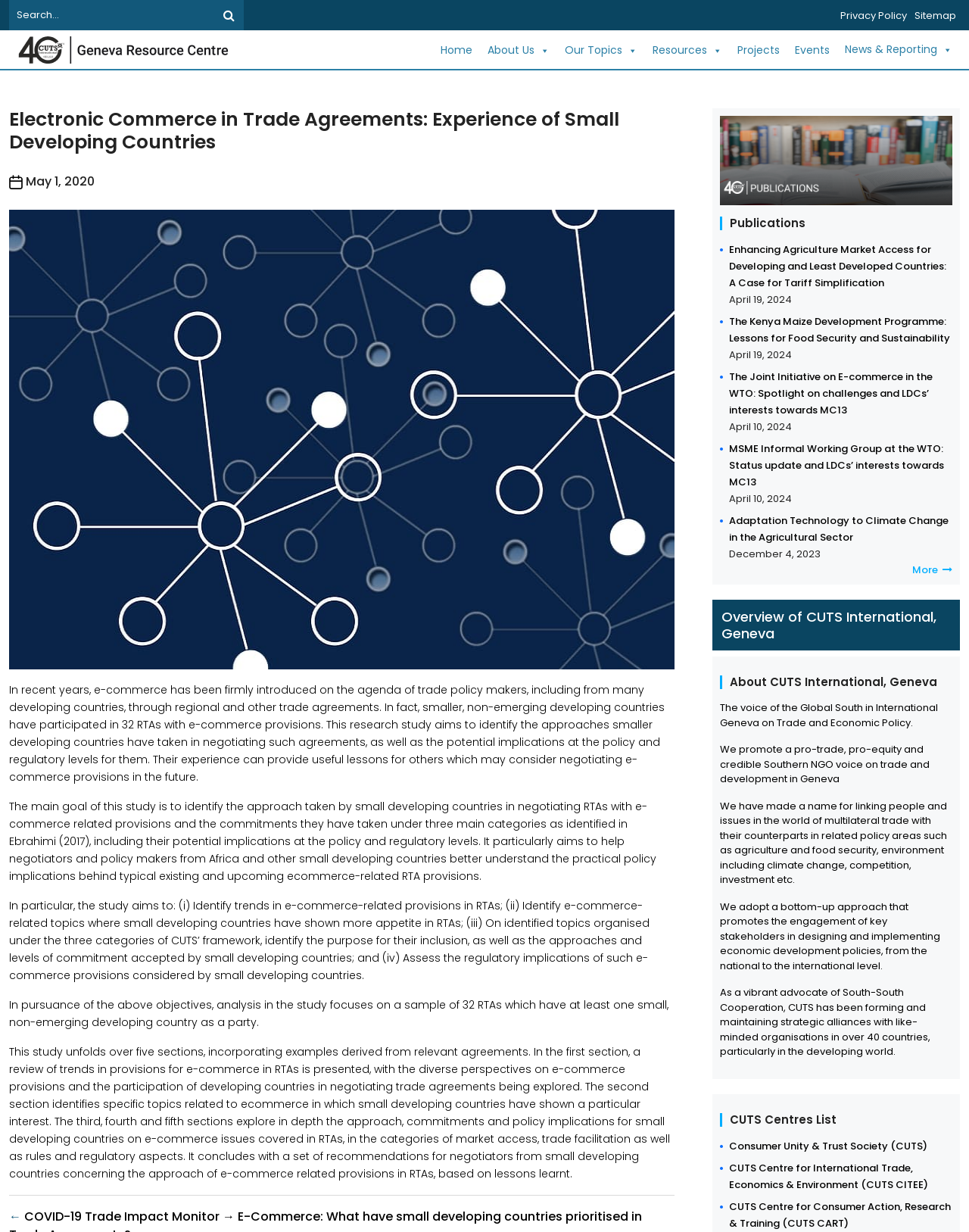Identify the bounding box coordinates of the clickable region required to complete the instruction: "View the COVID-19 Trade Impact Monitor". The coordinates should be given as four float numbers within the range of 0 and 1, i.e., [left, top, right, bottom].

[0.009, 0.98, 0.23, 0.994]